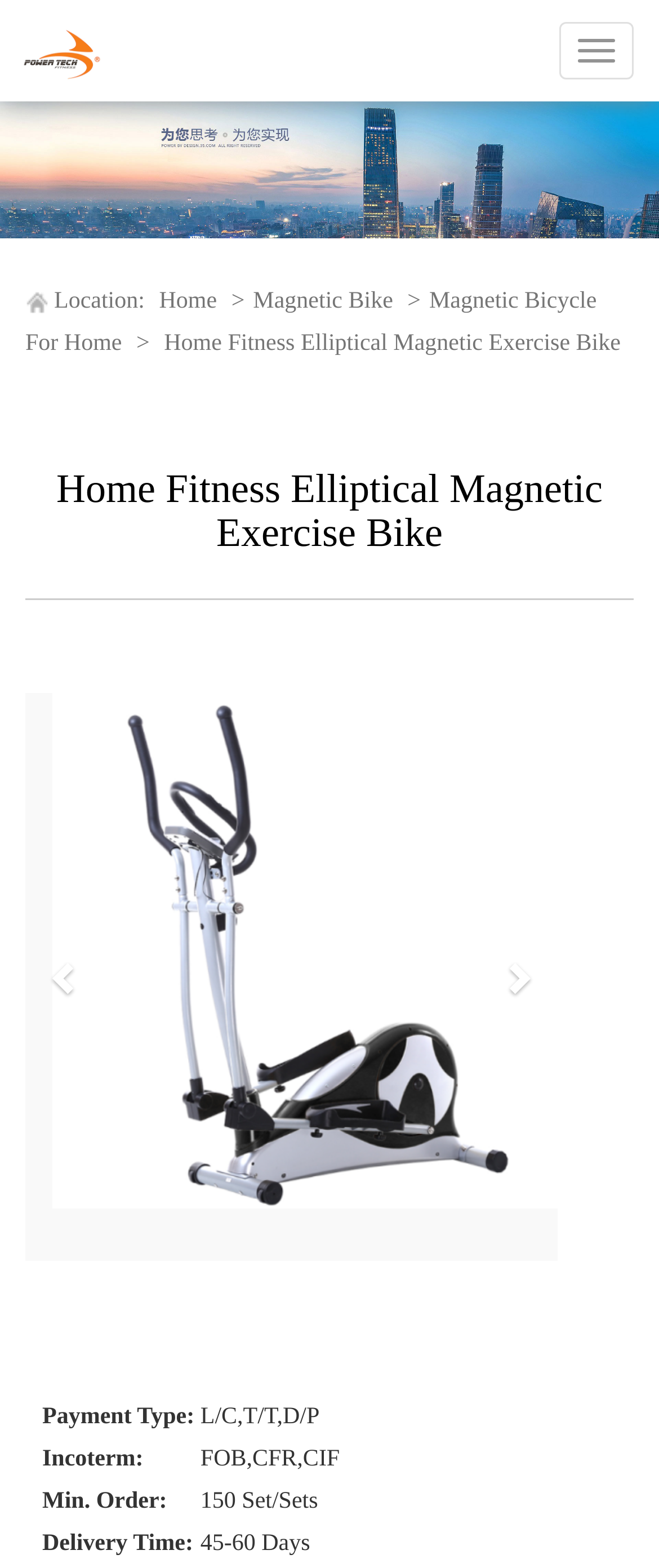For the following element description, predict the bounding box coordinates in the format (top-left x, top-left y, bottom-right x, bottom-right y). All values should be floating point numbers between 0 and 1. Description: Magnetic Bicycle For Home

[0.038, 0.185, 0.905, 0.228]